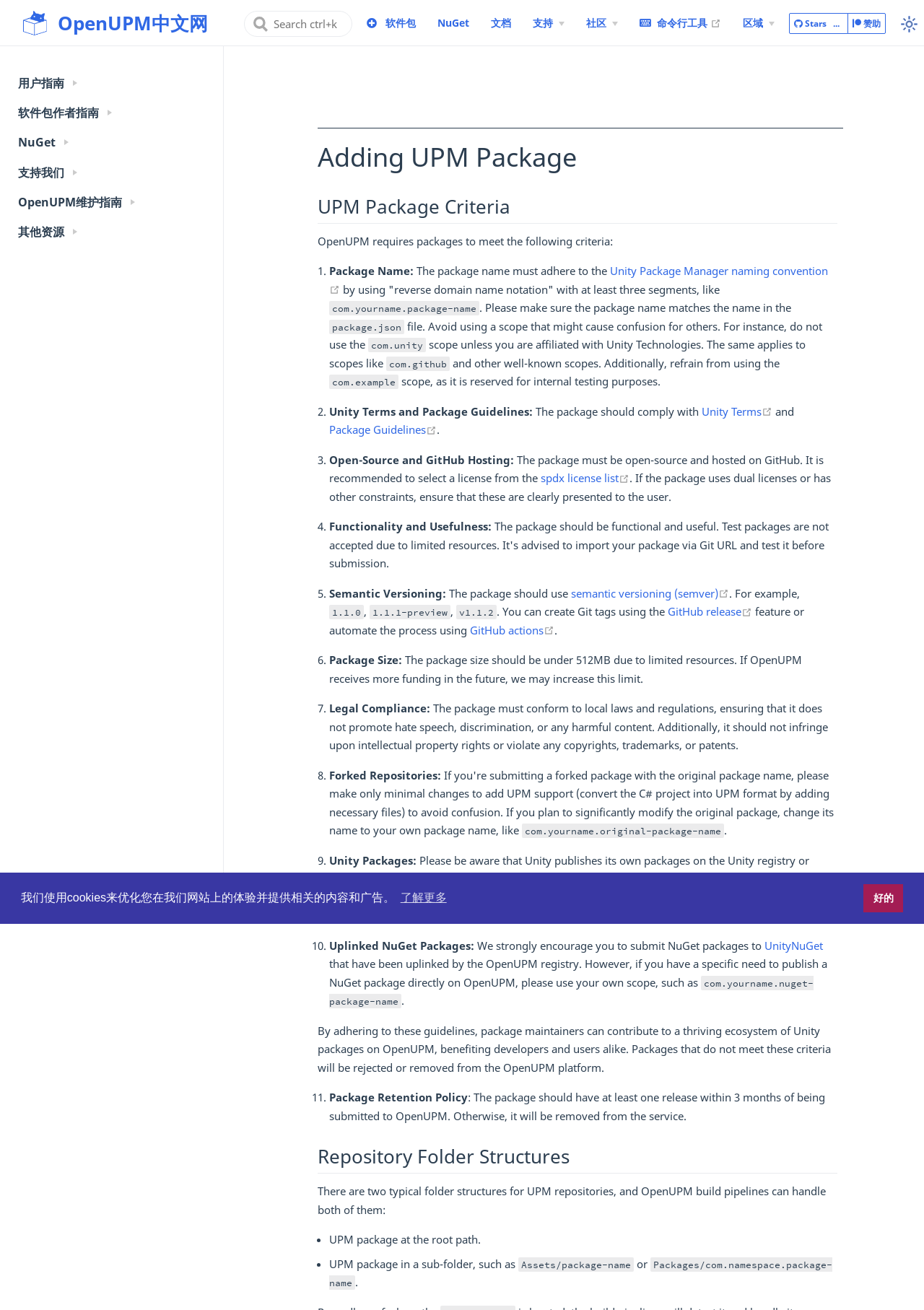What is the first criterion for UPM packages?
Look at the screenshot and give a one-word or phrase answer.

Package Name